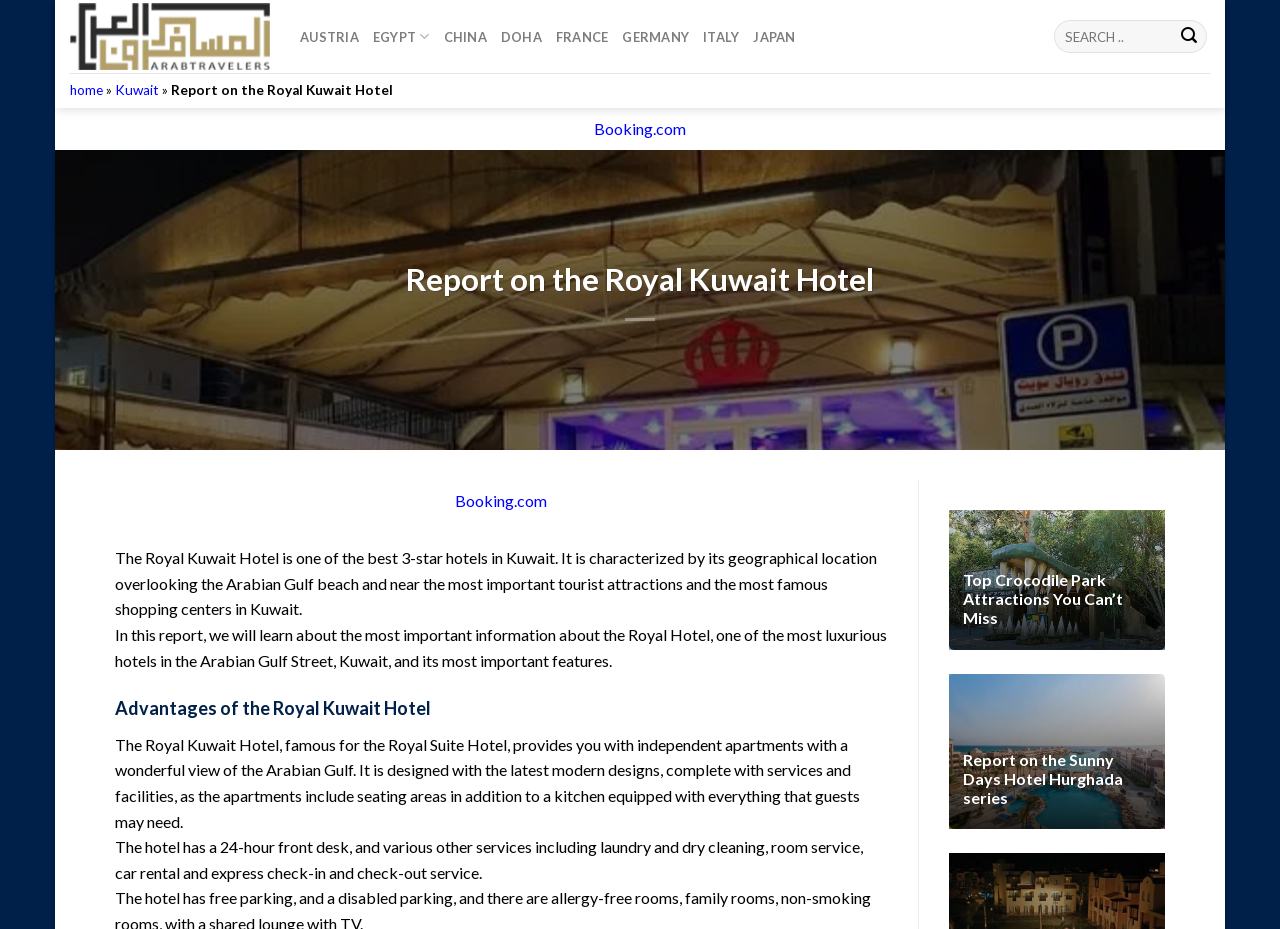Identify the bounding box coordinates of the region I need to click to complete this instruction: "View Report on the Sunny Days Hotel Hurghada series".

[0.741, 0.725, 0.91, 0.892]